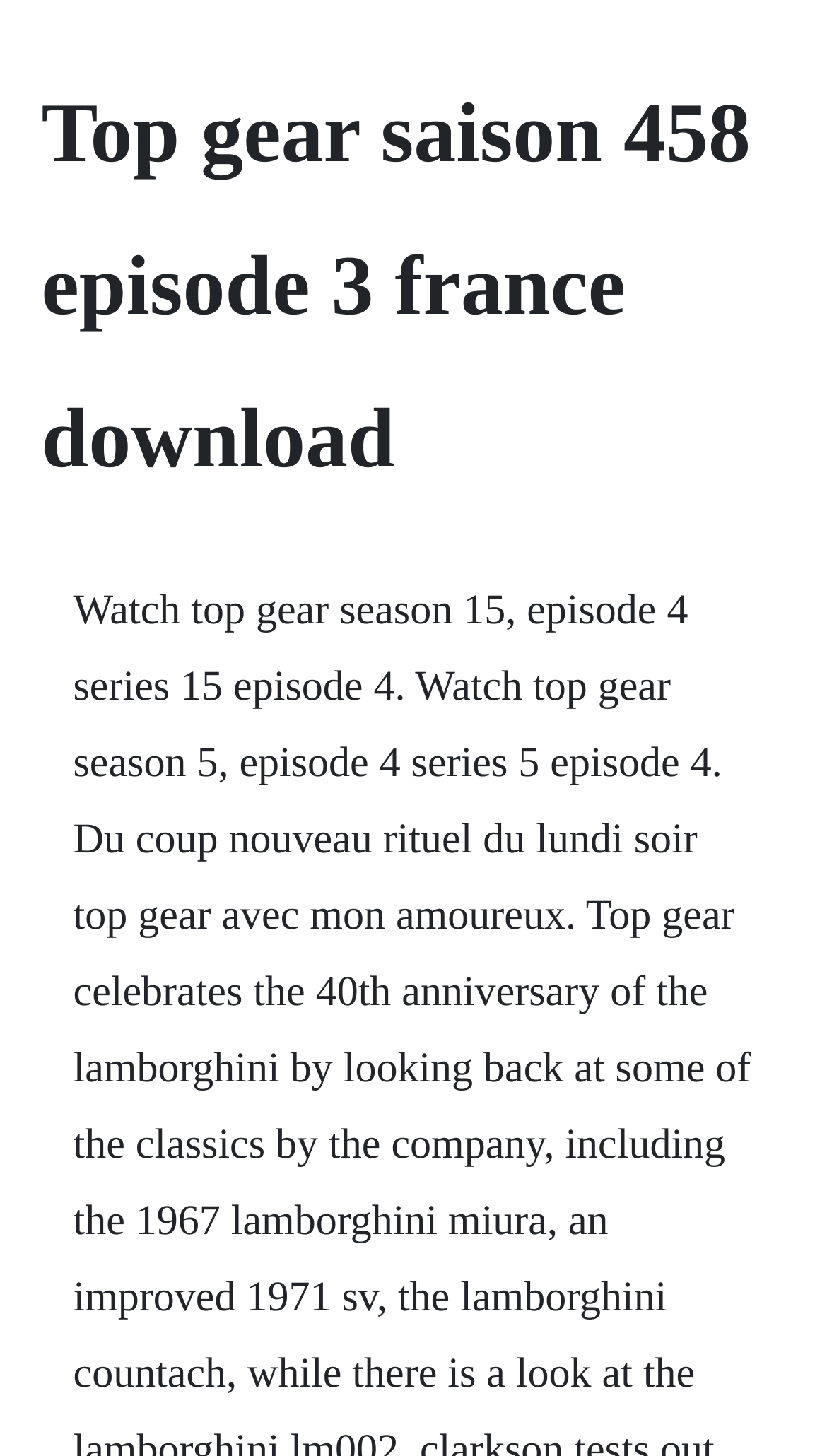Identify and extract the main heading of the webpage.

Top gear saison 458 episode 3 france download